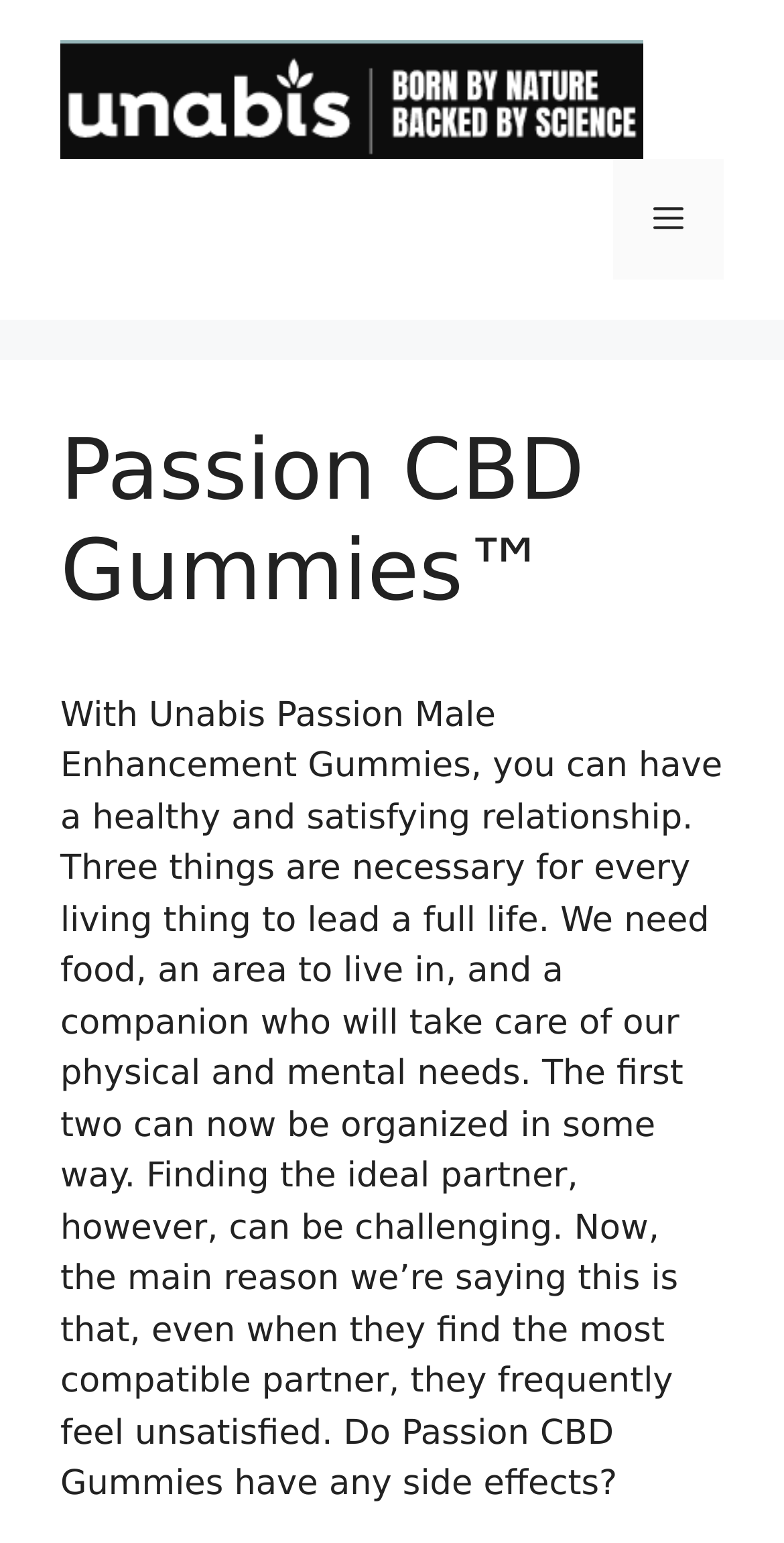What is the current state of the menu button?
Based on the image, answer the question with as much detail as possible.

The button element with the text 'Menu' has an attribute 'expanded' set to False, indicating that the menu is not currently expanded.